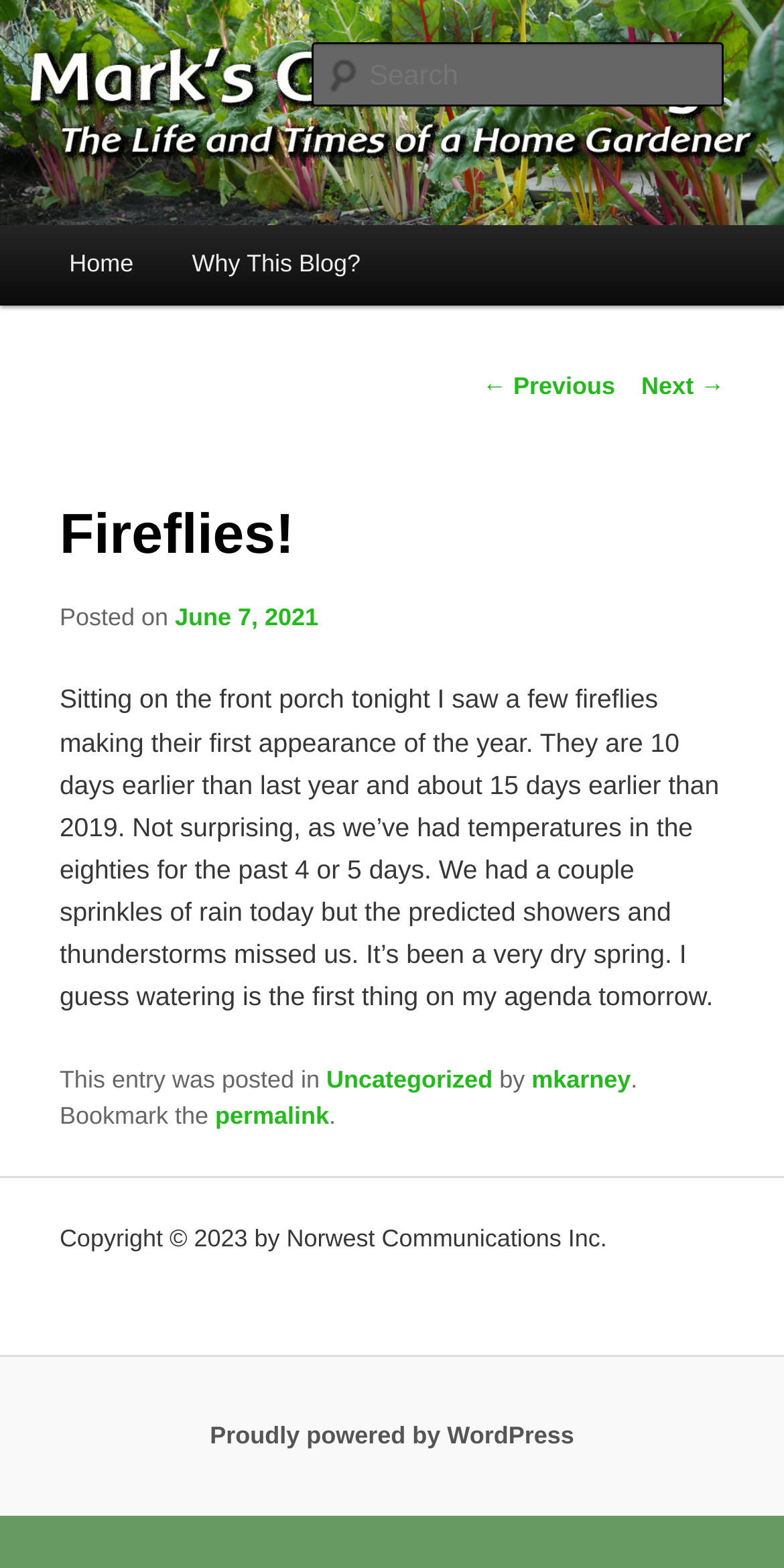What is the copyright information of the website?
Based on the visual, give a brief answer using one word or a short phrase.

Copyright 2023 by Norwest Communications Inc.